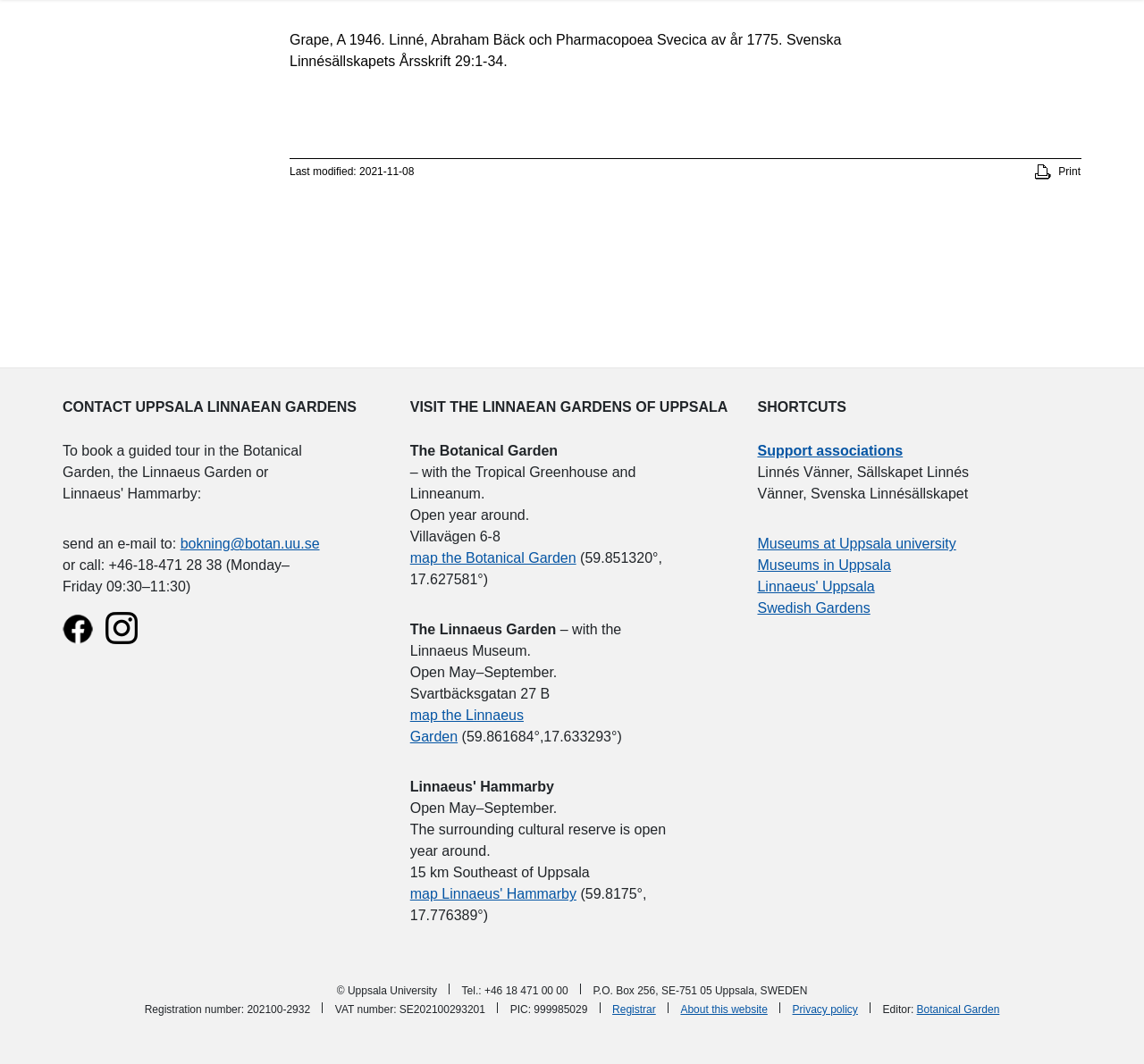Predict the bounding box of the UI element that fits this description: "bokning@botan.uu.se".

[0.158, 0.504, 0.279, 0.518]